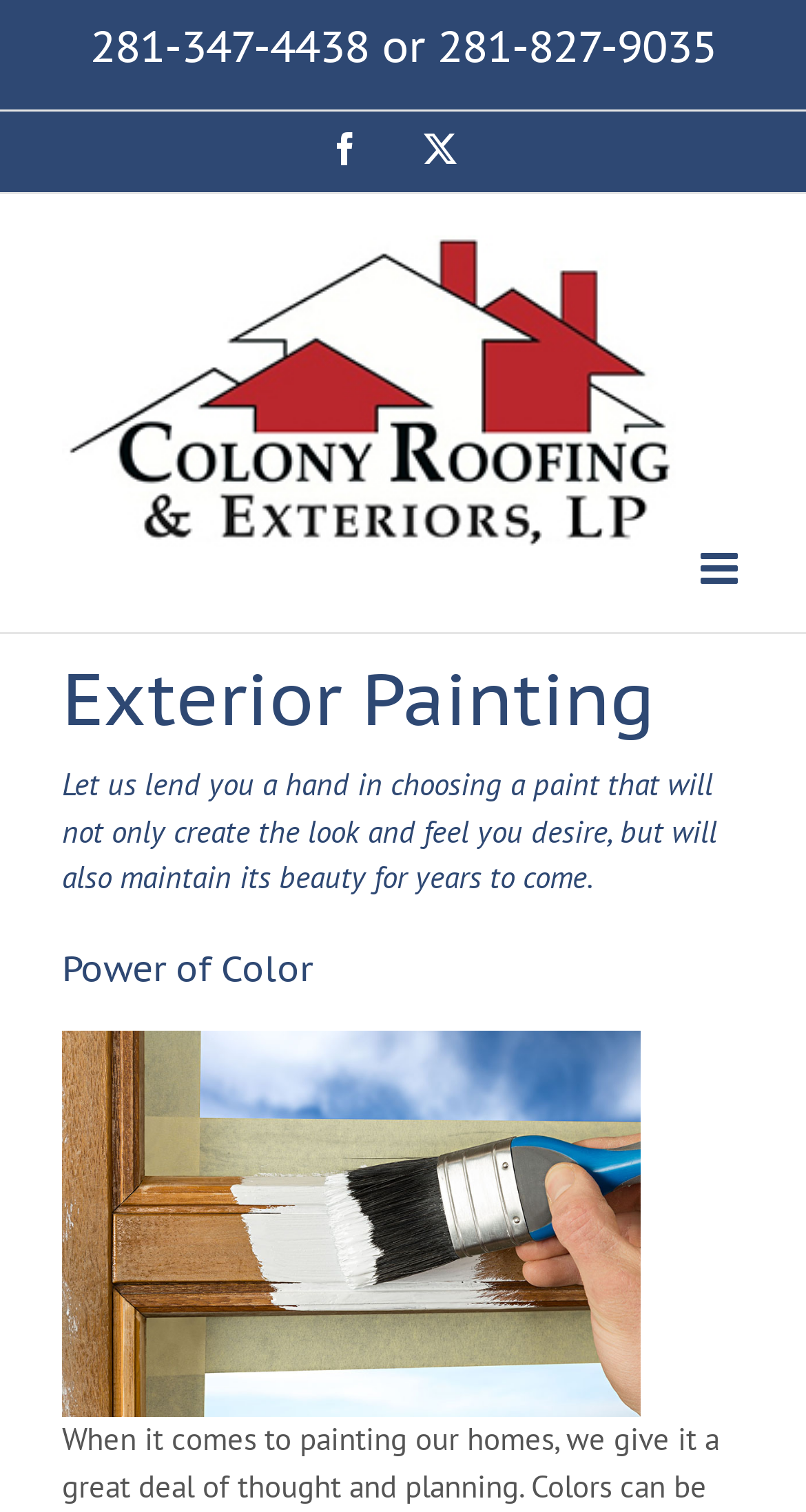Based on the element description "aria-label="Toggle mobile menu"", predict the bounding box coordinates of the UI element.

[0.869, 0.362, 0.923, 0.391]